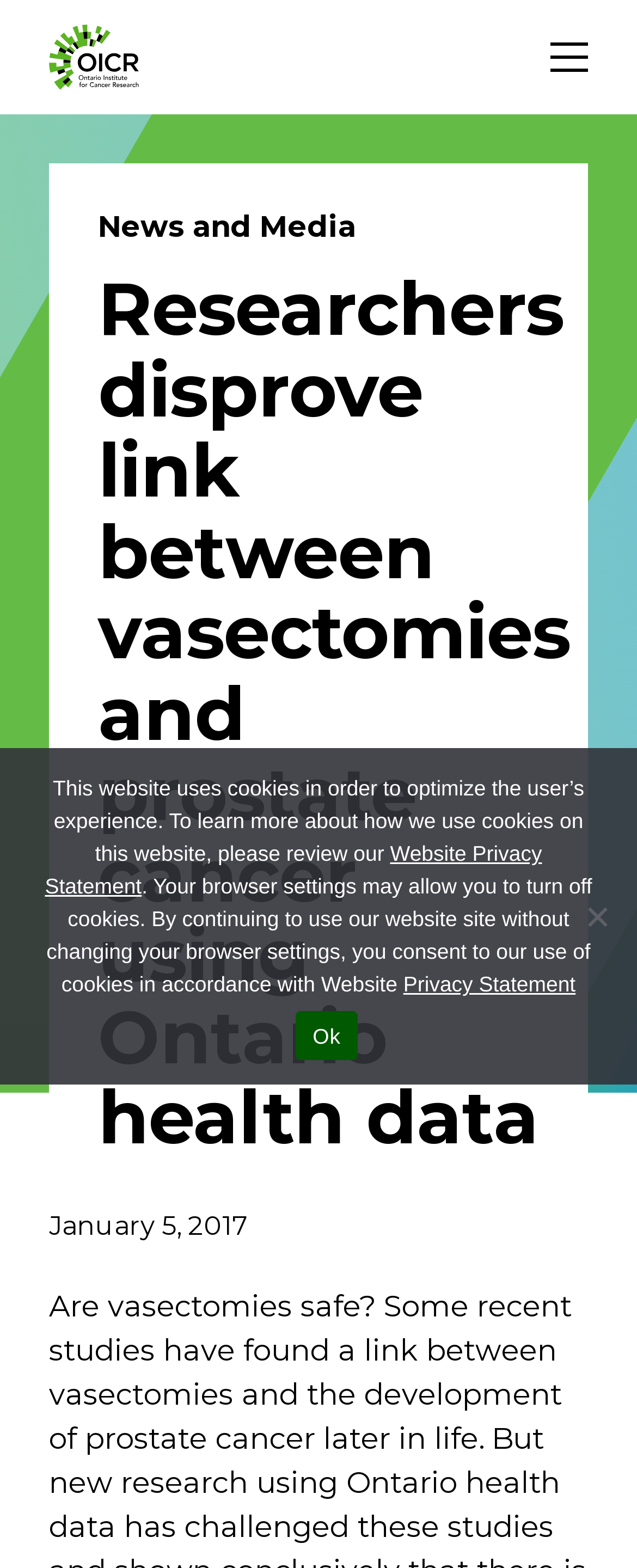What is the topic of the news article on this webpage?
Kindly answer the question with as much detail as you can.

The static text on the webpage mentions 'Researchers disprove link between vasectomies and prostate cancer using Ontario health data', which suggests that the topic of the news article is the relationship between vasectomies and prostate cancer.